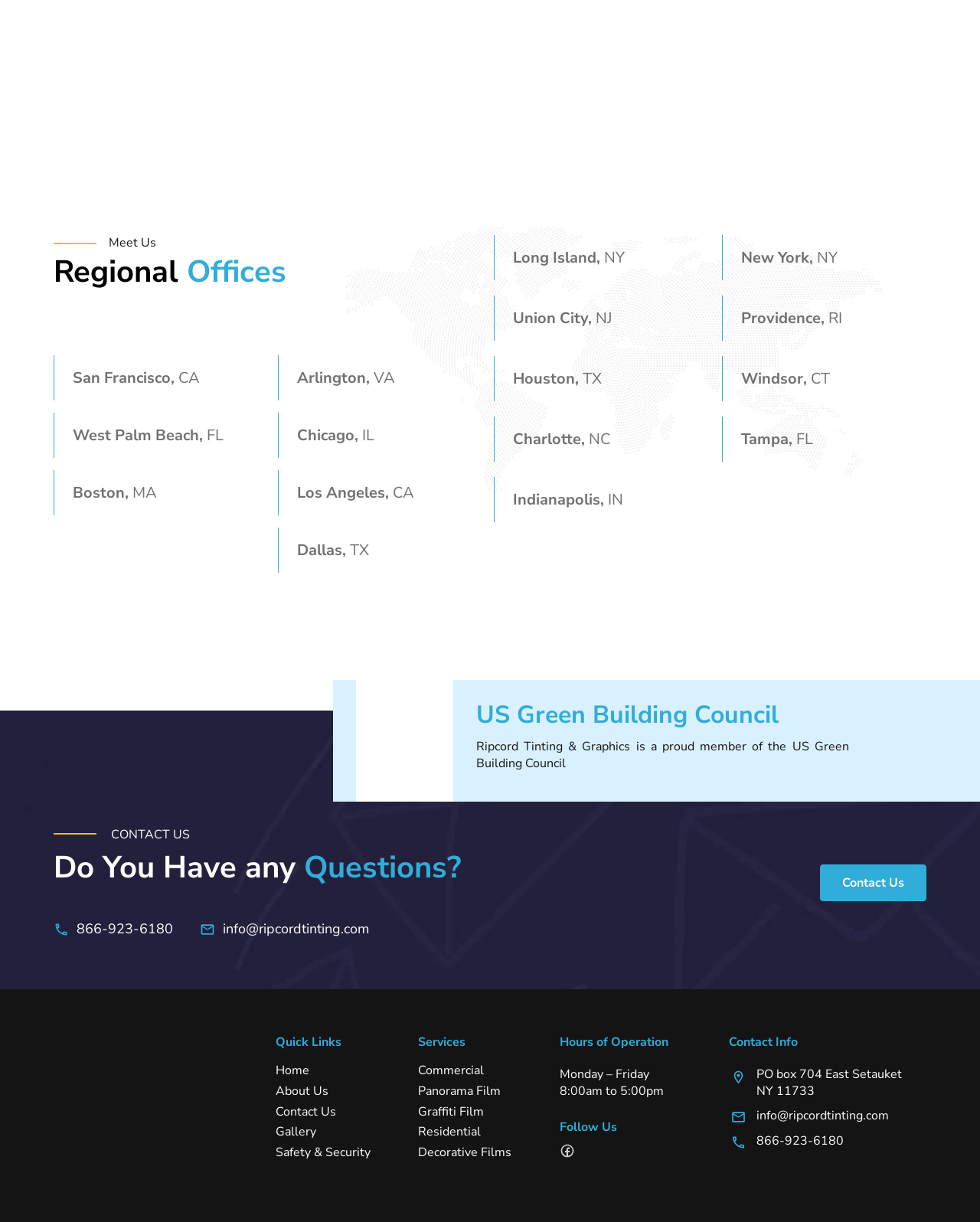How many regional offices are listed?
Based on the visual information, provide a detailed and comprehensive answer.

I counted the number of heading elements with IDs 403 to 418, which list the regional offices, and found that there are 16 offices listed.